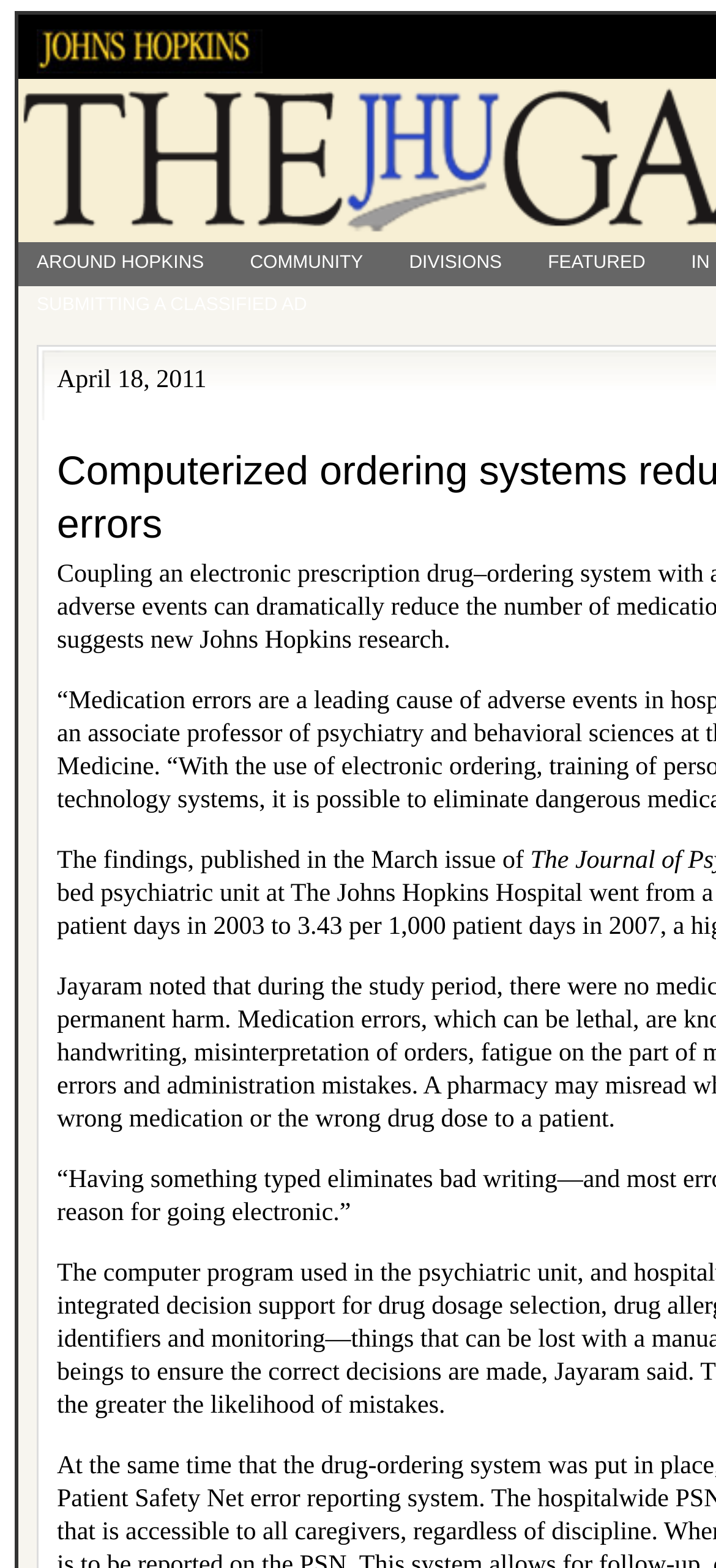How many columns are in the top navigation bar?
Using the information from the image, give a concise answer in one word or a short phrase.

1